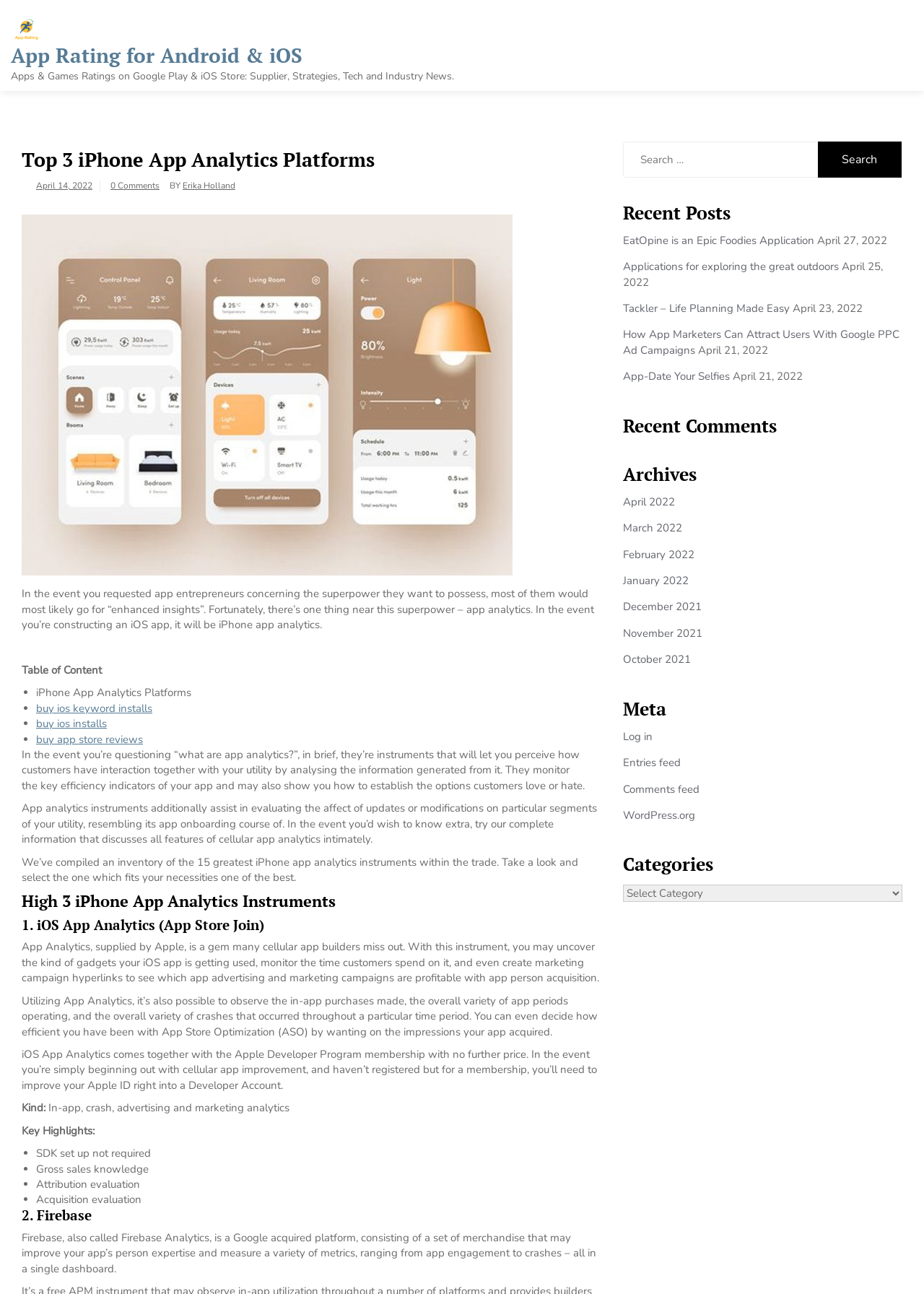Using details from the image, please answer the following question comprehensively:
What is the name of the platform that is also known as Firebase Analytics?

Firebase is a Google-acquired platform that is also known as Firebase Analytics, which provides a range of products to improve the user experience and measure various metrics, including app engagement and crashes.